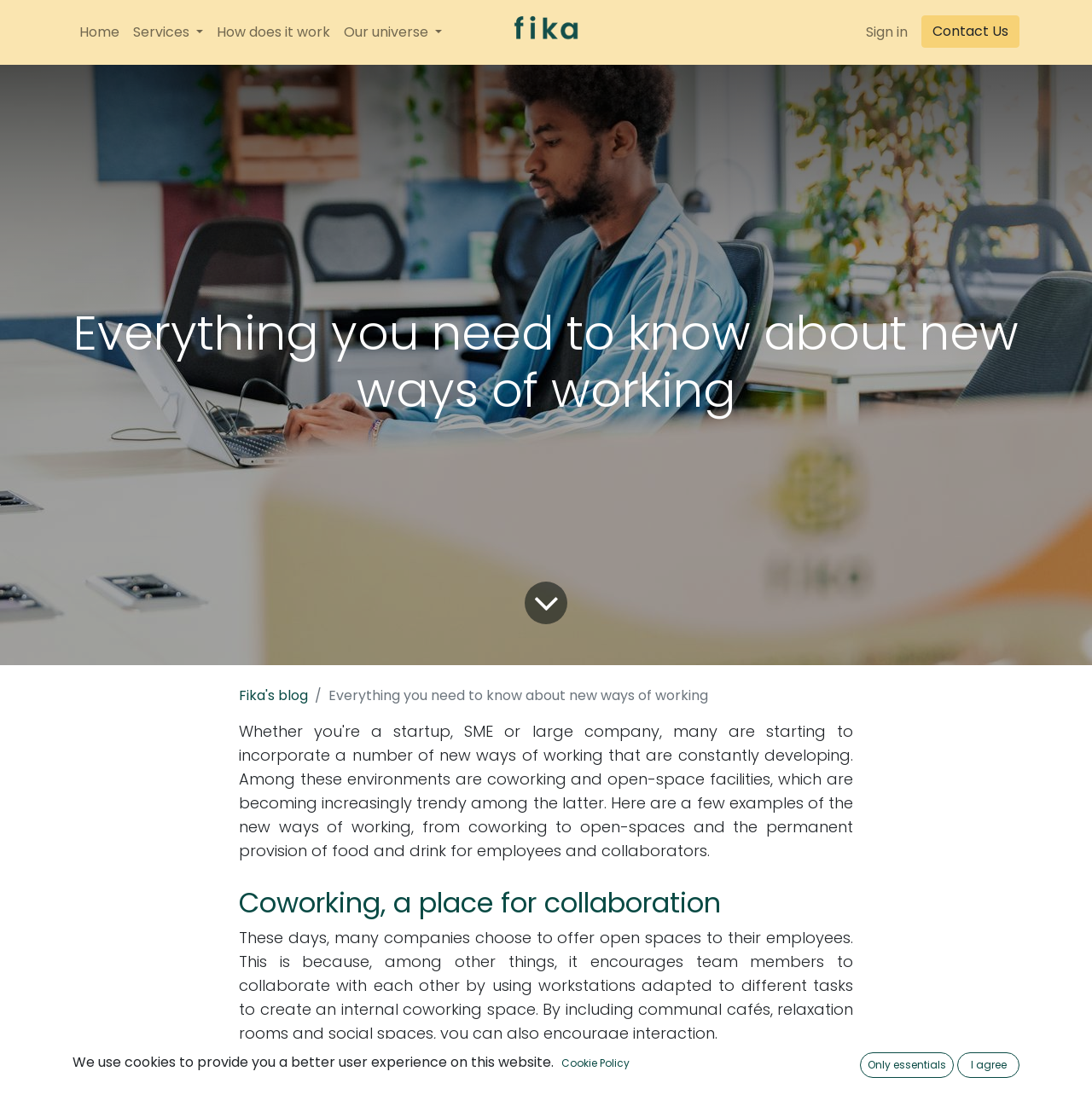Extract the primary header of the webpage and generate its text.

Everything you need to know about new ways of working